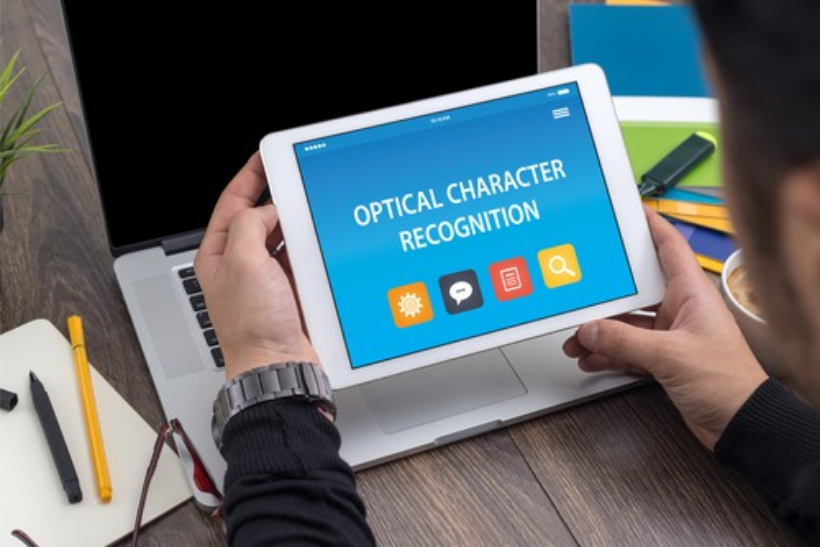Using the image as a reference, answer the following question in as much detail as possible:
What is the material of the desk surface?

The desk surface is made of wood, which is evident from the wooden surface that holds the sleek laptop, notepad, pens, and a cup of coffee, creating a modern and organized workspace.